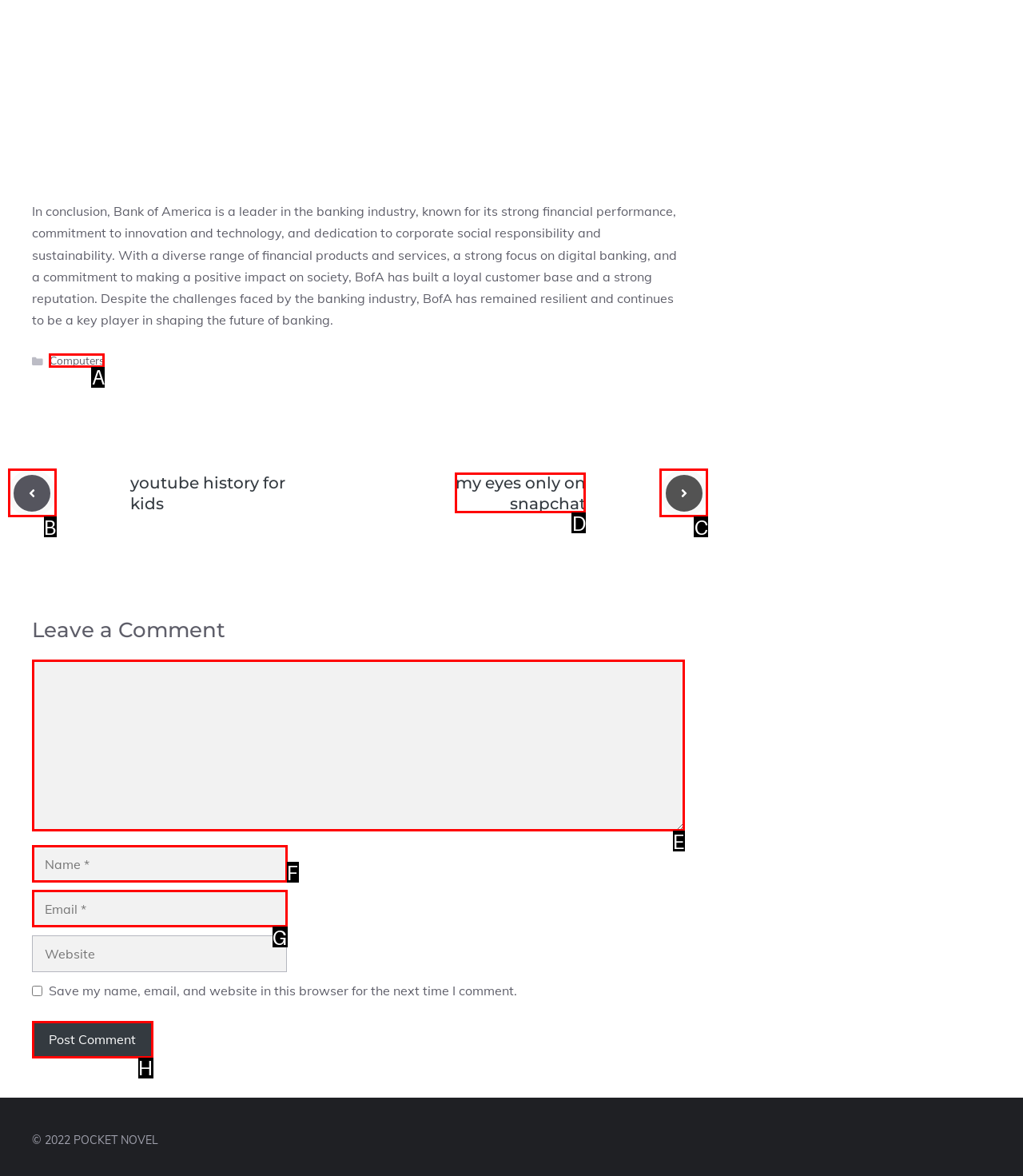Select the appropriate option that fits: aria-label="Previous post"
Reply with the letter of the correct choice.

B